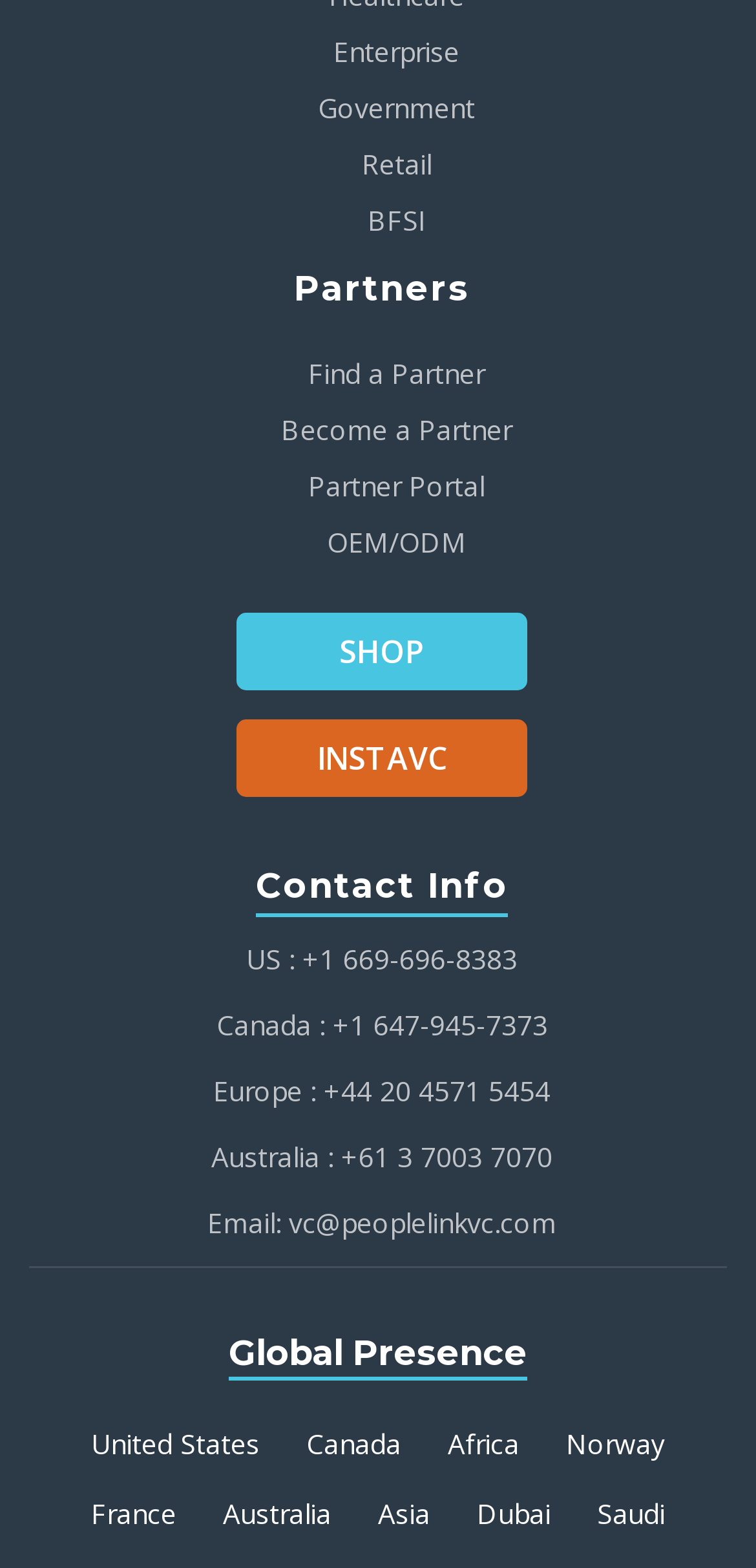Please predict the bounding box coordinates of the element's region where a click is necessary to complete the following instruction: "Contact us in the US". The coordinates should be represented by four float numbers between 0 and 1, i.e., [left, top, right, bottom].

[0.4, 0.6, 0.685, 0.623]